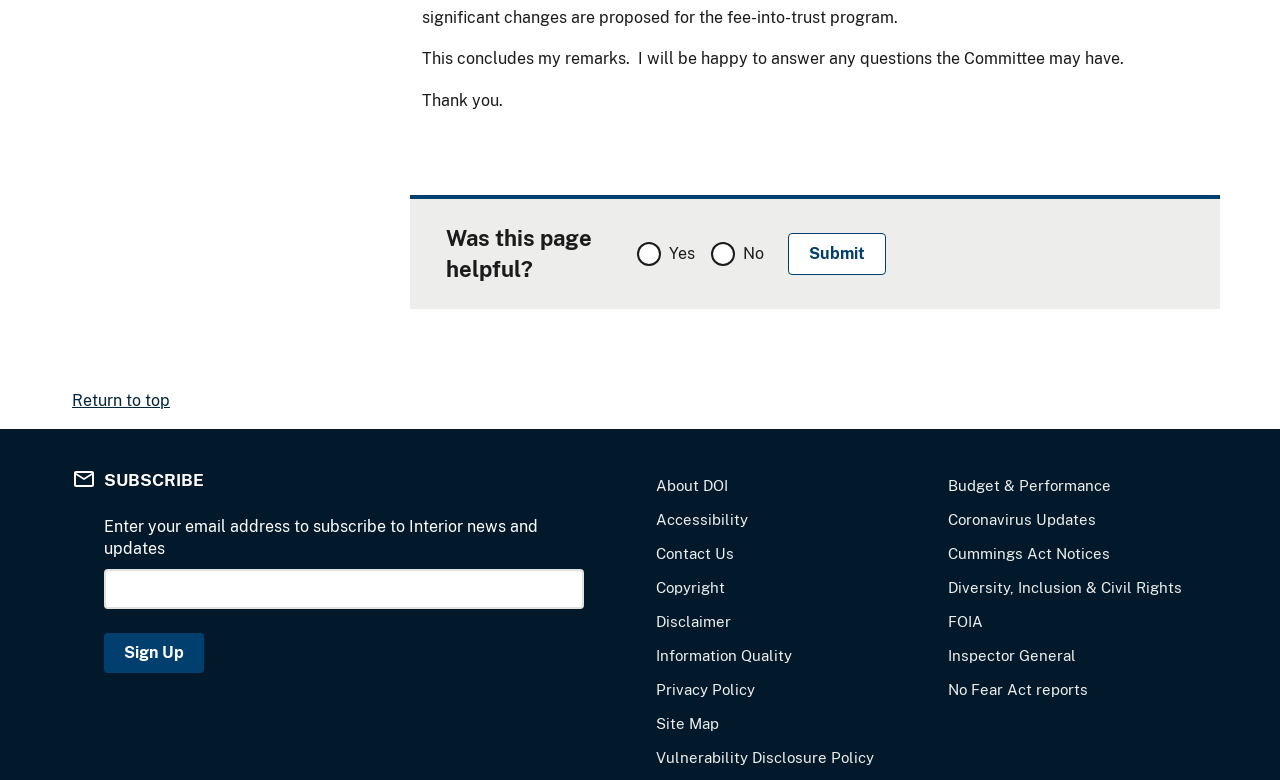Please determine the bounding box coordinates of the element's region to click in order to carry out the following instruction: "Visit the About DOI page". The coordinates should be four float numbers between 0 and 1, i.e., [left, top, right, bottom].

[0.512, 0.611, 0.569, 0.633]